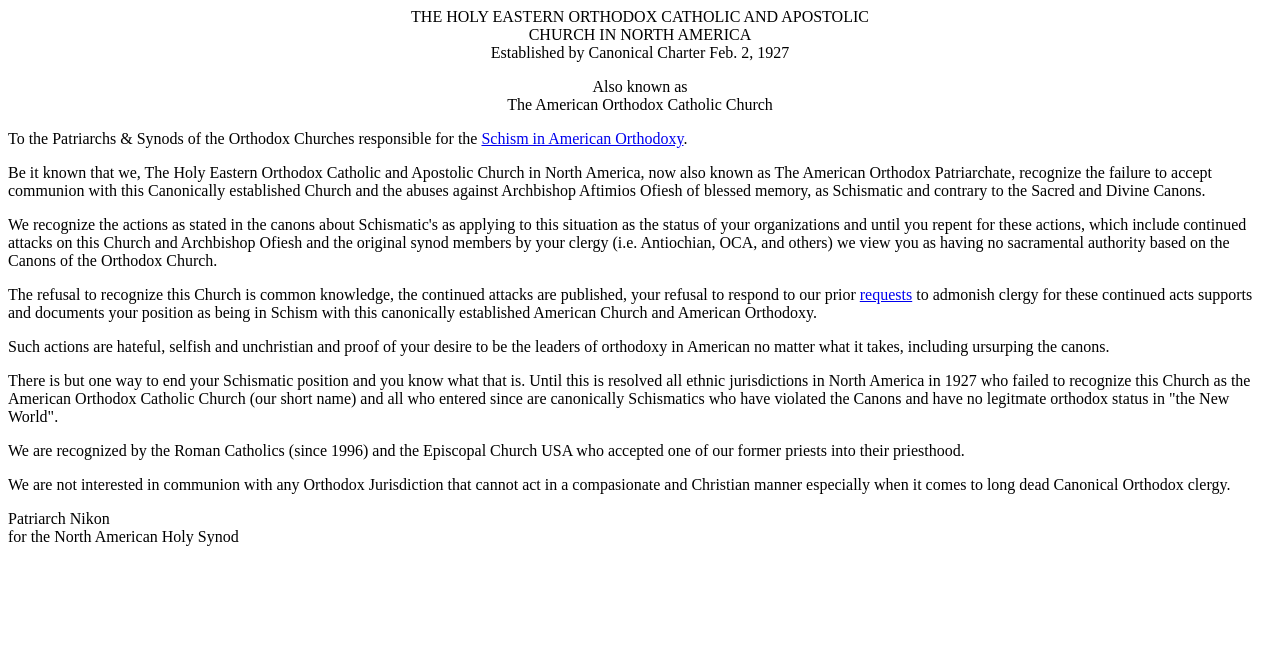Answer with a single word or phrase: 
When was the church established?

Feb. 2, 1927